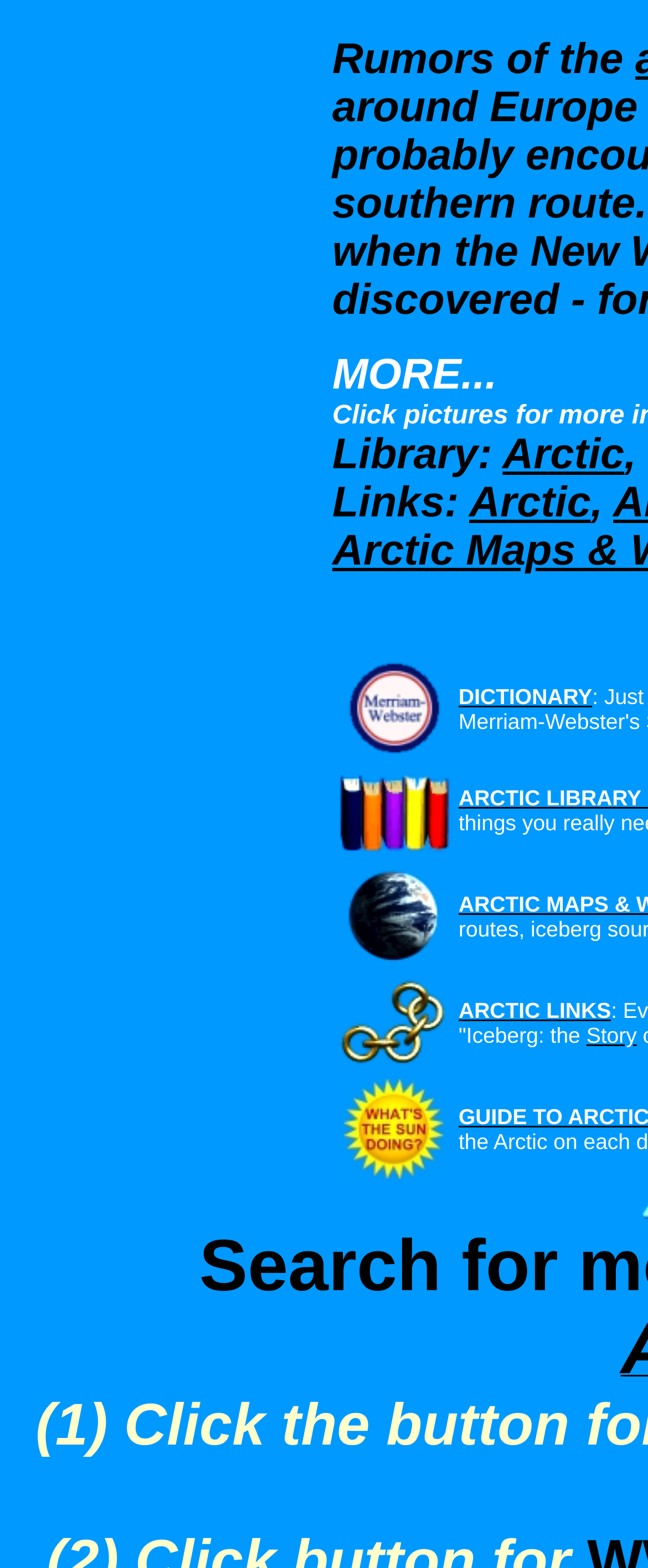Can you show the bounding box coordinates of the region to click on to complete the task described in the instruction: "Read A Guide to Arctic Sunrise and Sunset"?

[0.531, 0.727, 0.685, 0.758]